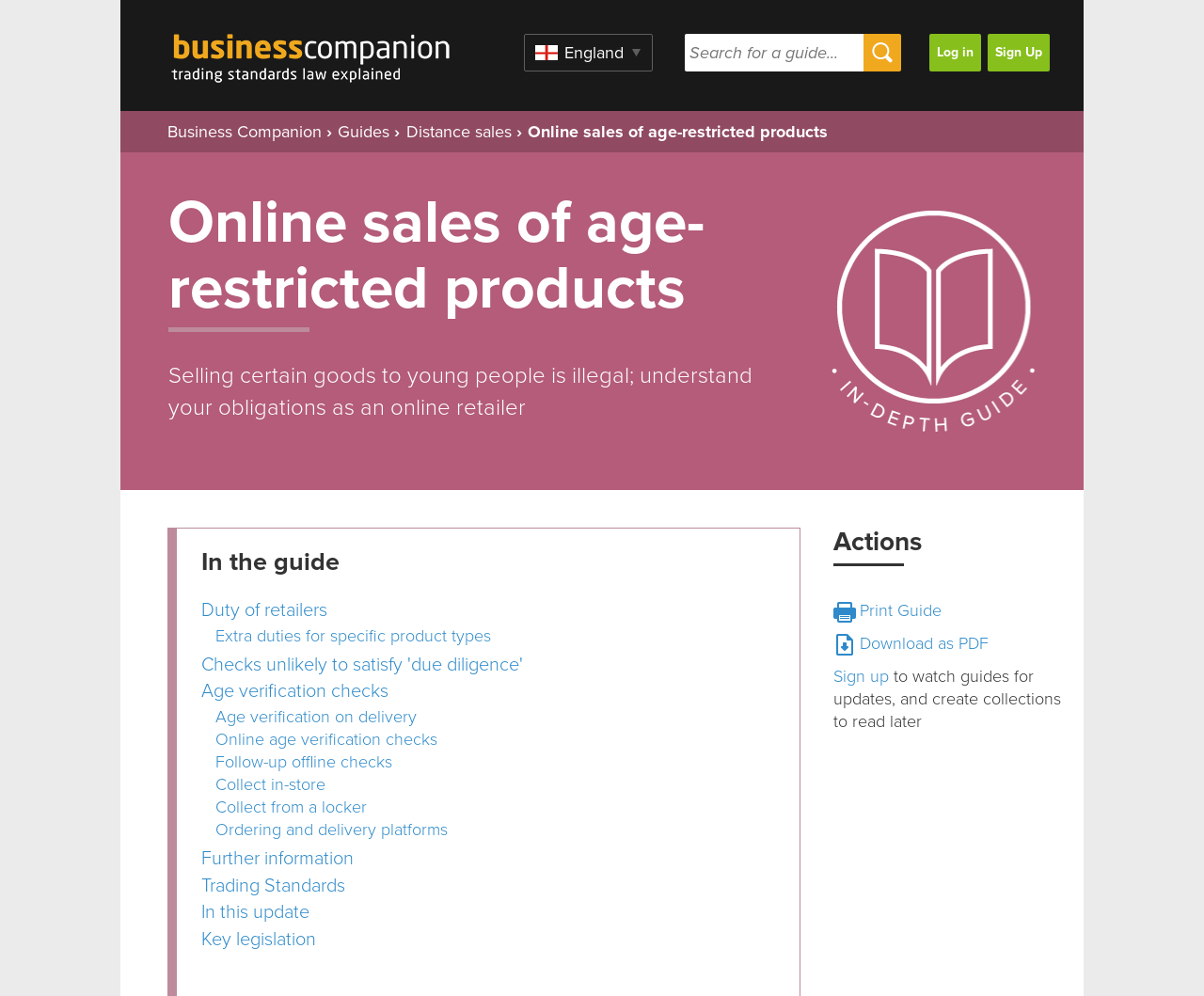What is the purpose of the 'Actions' section?
Answer the question with a thorough and detailed explanation.

The purpose of the 'Actions' section is to provide additional actions that can be taken by the user, such as printing the guide, downloading it as a PDF, or signing up to watch guides for updates, and create collections to read later.